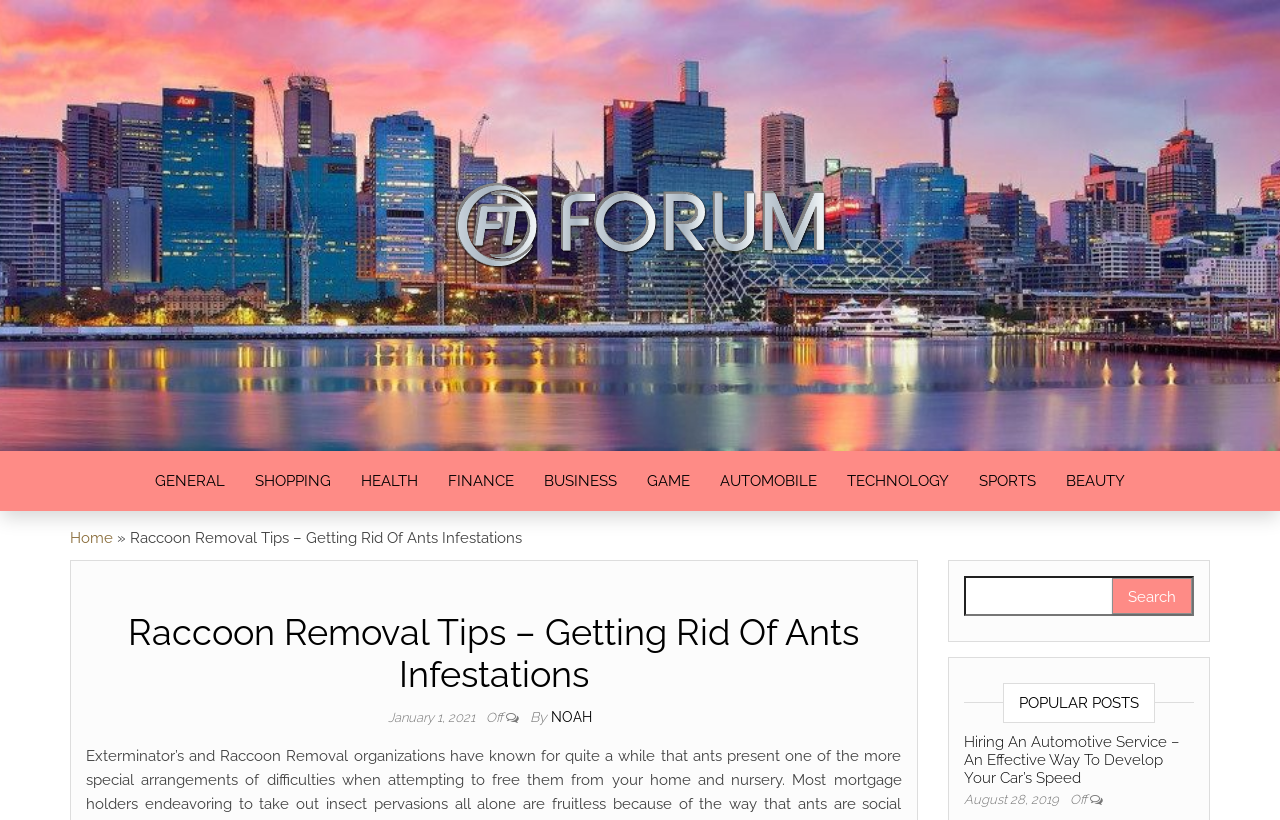What is the name of the website?
Answer the question using a single word or phrase, according to the image.

Green Earth